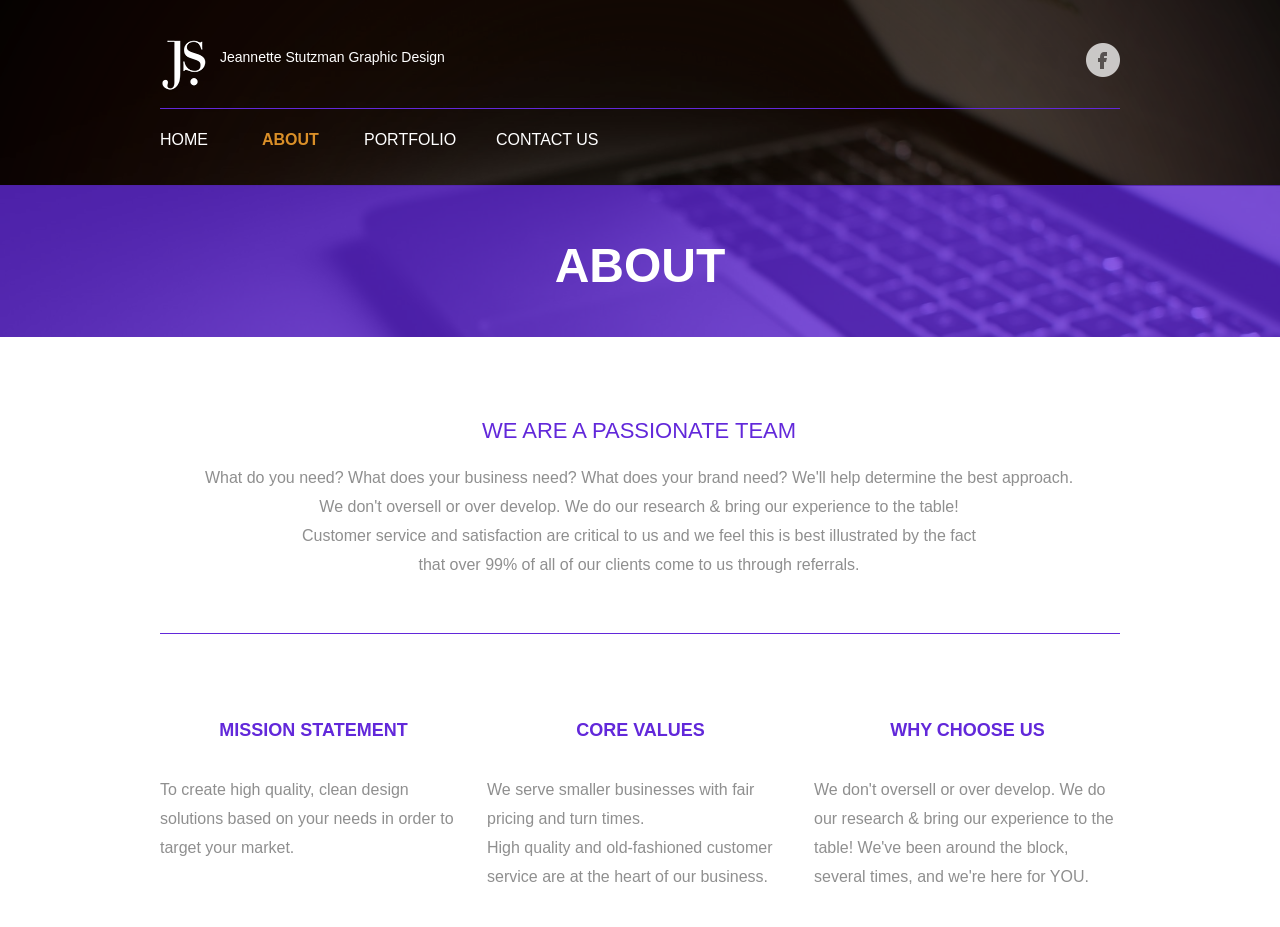Elaborate on the webpage's design and content in a detailed caption.

The webpage is about Jeannette Stutzman Design, a graphic design service provider. At the top, there is a navigation menu with four links: "HOME", "ABOUT", "PORTFOLIO", and "CONTACT US", aligned horizontally and evenly spaced. Below the navigation menu, the company name "Jeannette Stutzman Graphic Design" is prominently displayed.

On the left side of the page, there is a section with a heading "WE ARE A PASSIONATE TEAM" followed by two paragraphs of text. The first paragraph explains the importance of customer service and satisfaction, while the second paragraph highlights the fact that over 99% of their clients come from referrals.

Further down, there are three headings: "MISSION STATEMENT", "CORE VALUES", and "WHY CHOOSE US", arranged horizontally and aligned with the left edge of the page. Below each heading, there is a corresponding paragraph of text. The "MISSION STATEMENT" paragraph describes the company's goal of creating high-quality design solutions. The "CORE VALUES" paragraph is not explicitly stated, but the "WHY CHOOSE US" paragraph explains that the company serves smaller businesses with fair pricing and turn times, and values high-quality work and old-fashioned customer service.

On the top-right corner, there is a small link with no text, possibly an icon or a social media link. The page also displays the company's contact information, including phone number and location in Evergreen, CO, west of Denver.